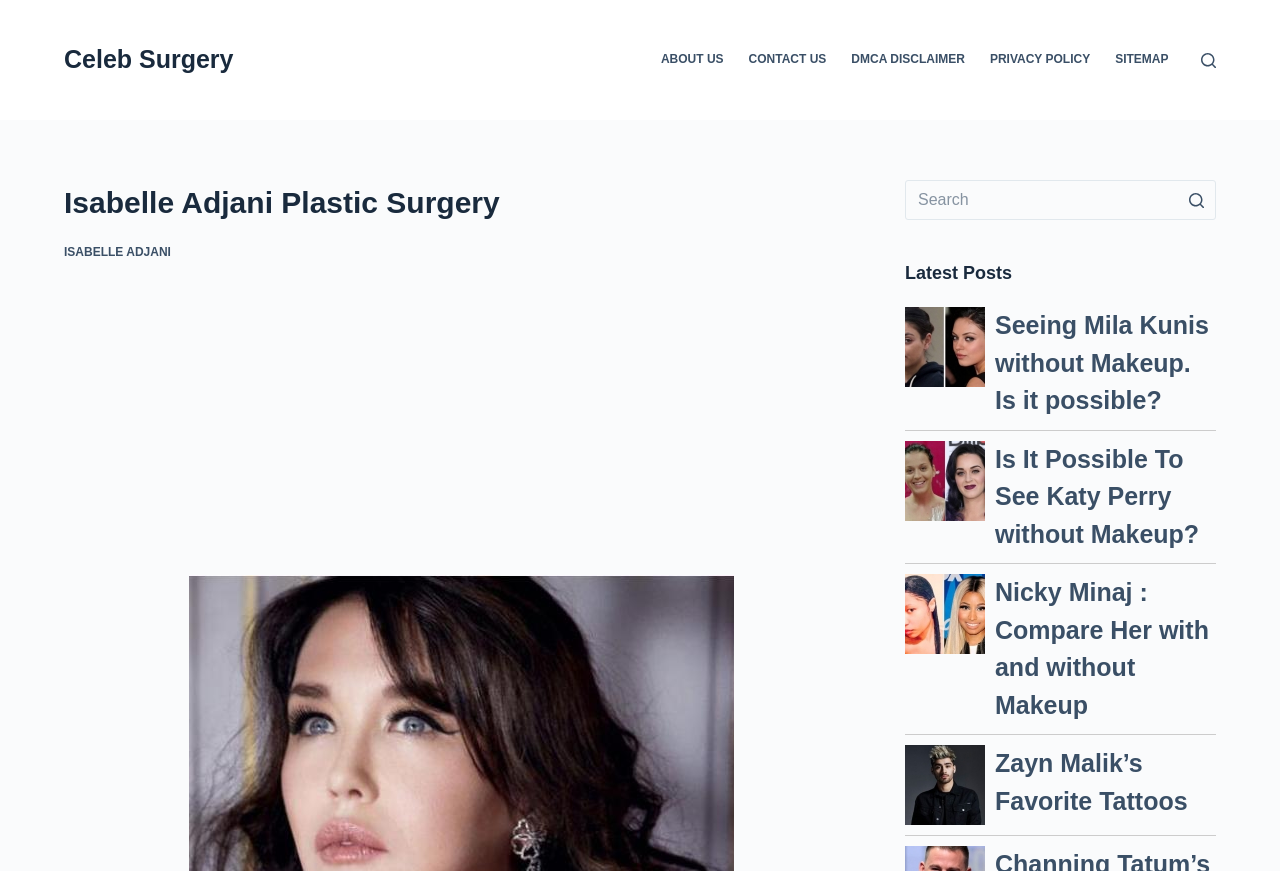Please provide a brief answer to the question using only one word or phrase: 
How many images are there in the 'Latest Posts' section?

5